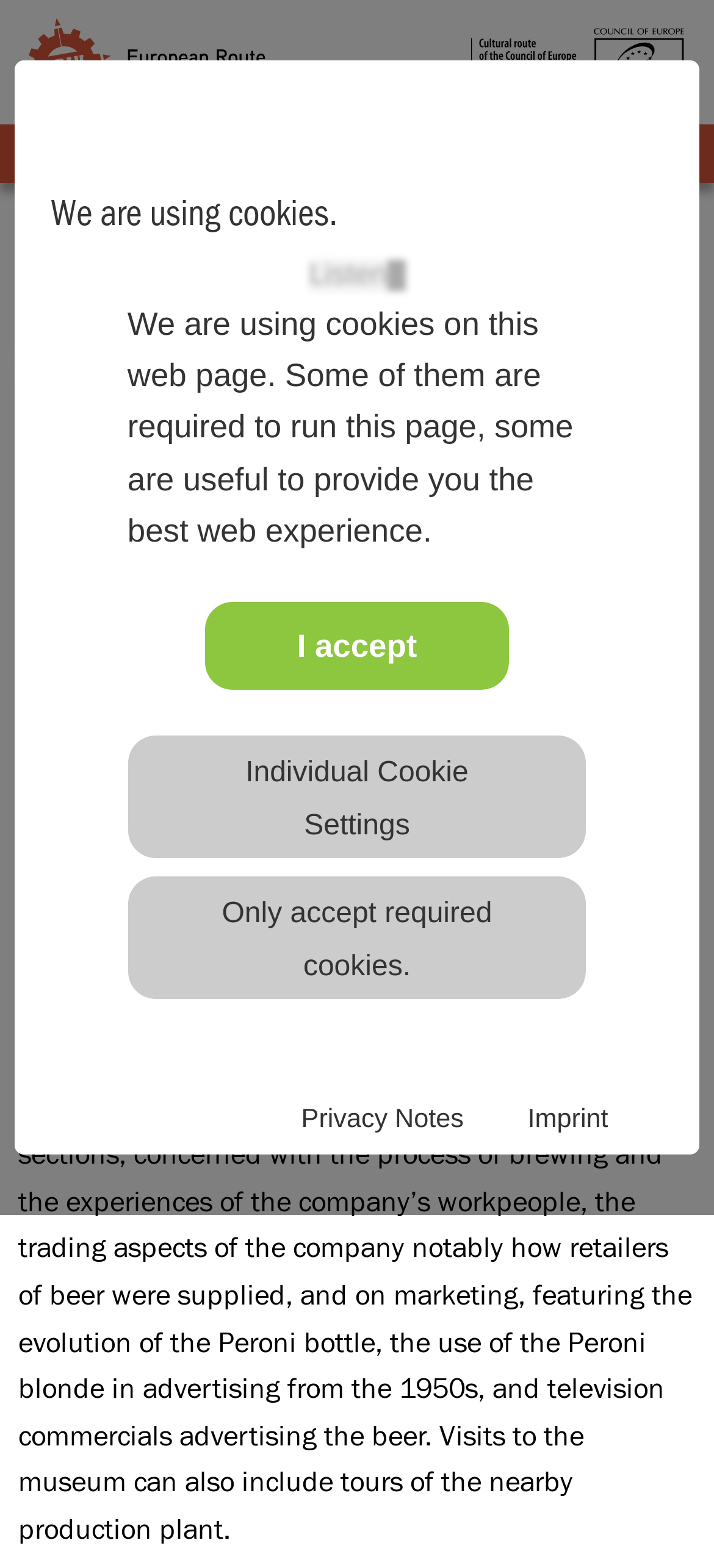Please determine the bounding box coordinates of the element to click on in order to accomplish the following task: "Visit the Cultural route of the Council of Europe". Ensure the coordinates are four float numbers ranging from 0 to 1, i.e., [left, top, right, bottom].

[0.659, 0.029, 0.959, 0.05]